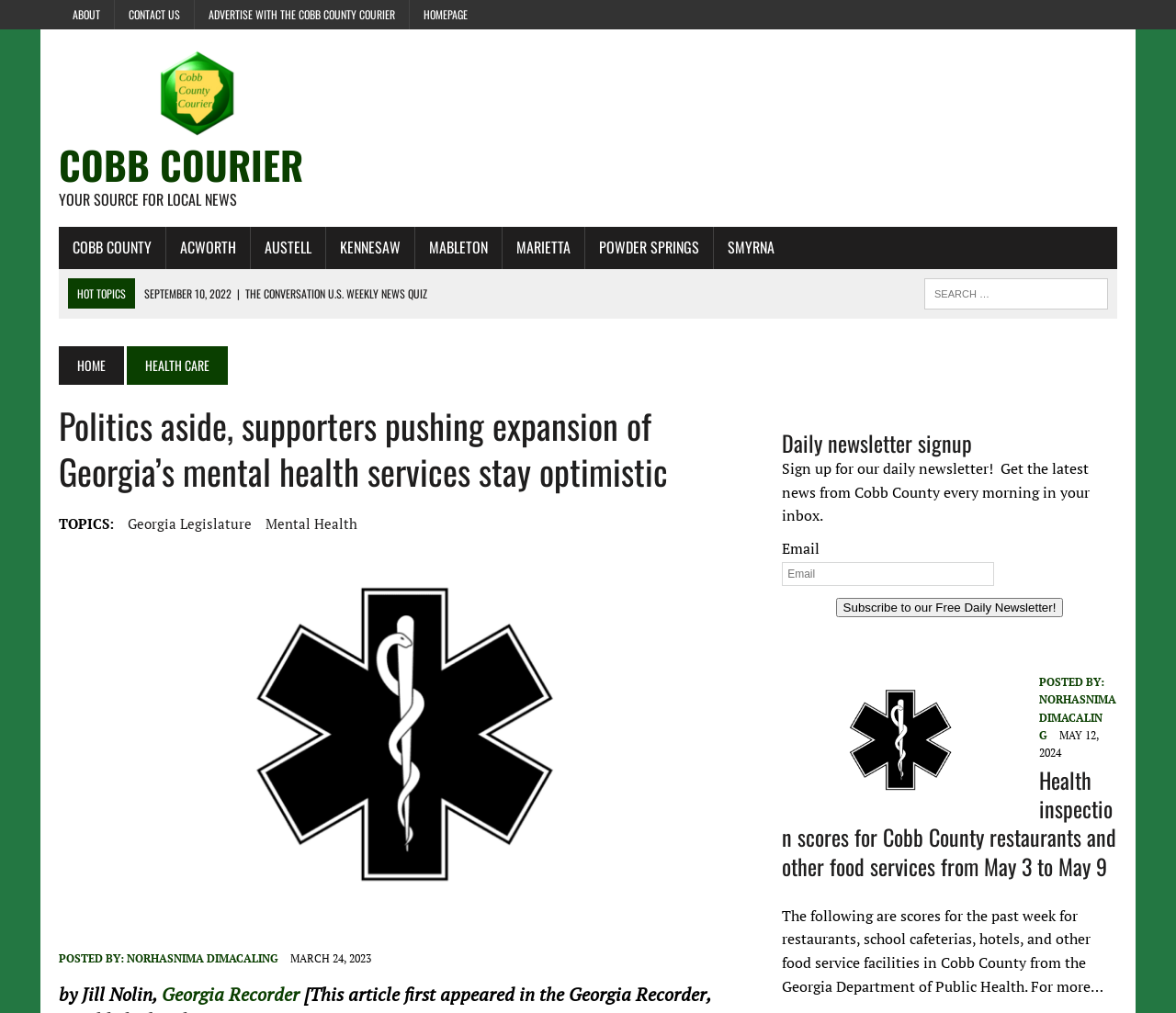Please find and report the bounding box coordinates of the element to click in order to perform the following action: "Subscribe to the daily newsletter". The coordinates should be expressed as four float numbers between 0 and 1, in the format [left, top, right, bottom].

[0.711, 0.59, 0.904, 0.609]